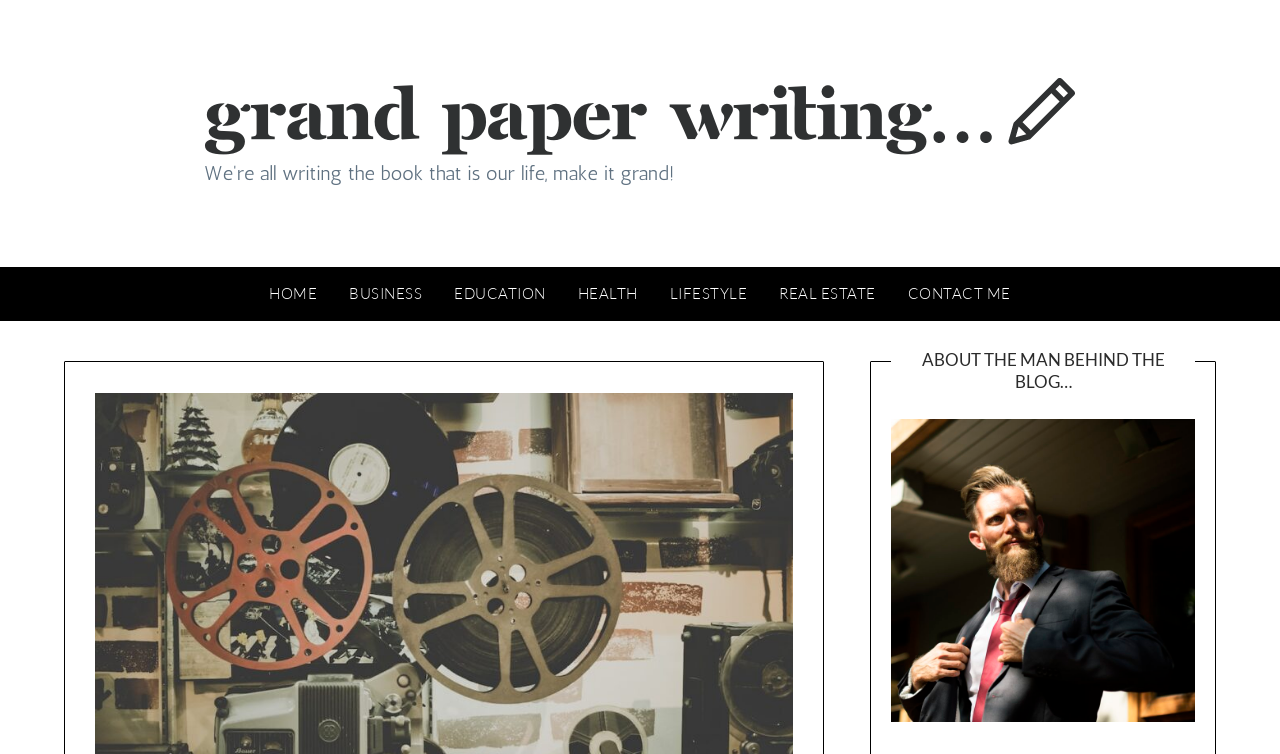Based on the image, provide a detailed and complete answer to the question: 
What is the name of the blog?

The name of the blog can be found in the top-left corner of the webpage, where it is written in a large font size and is also an image.